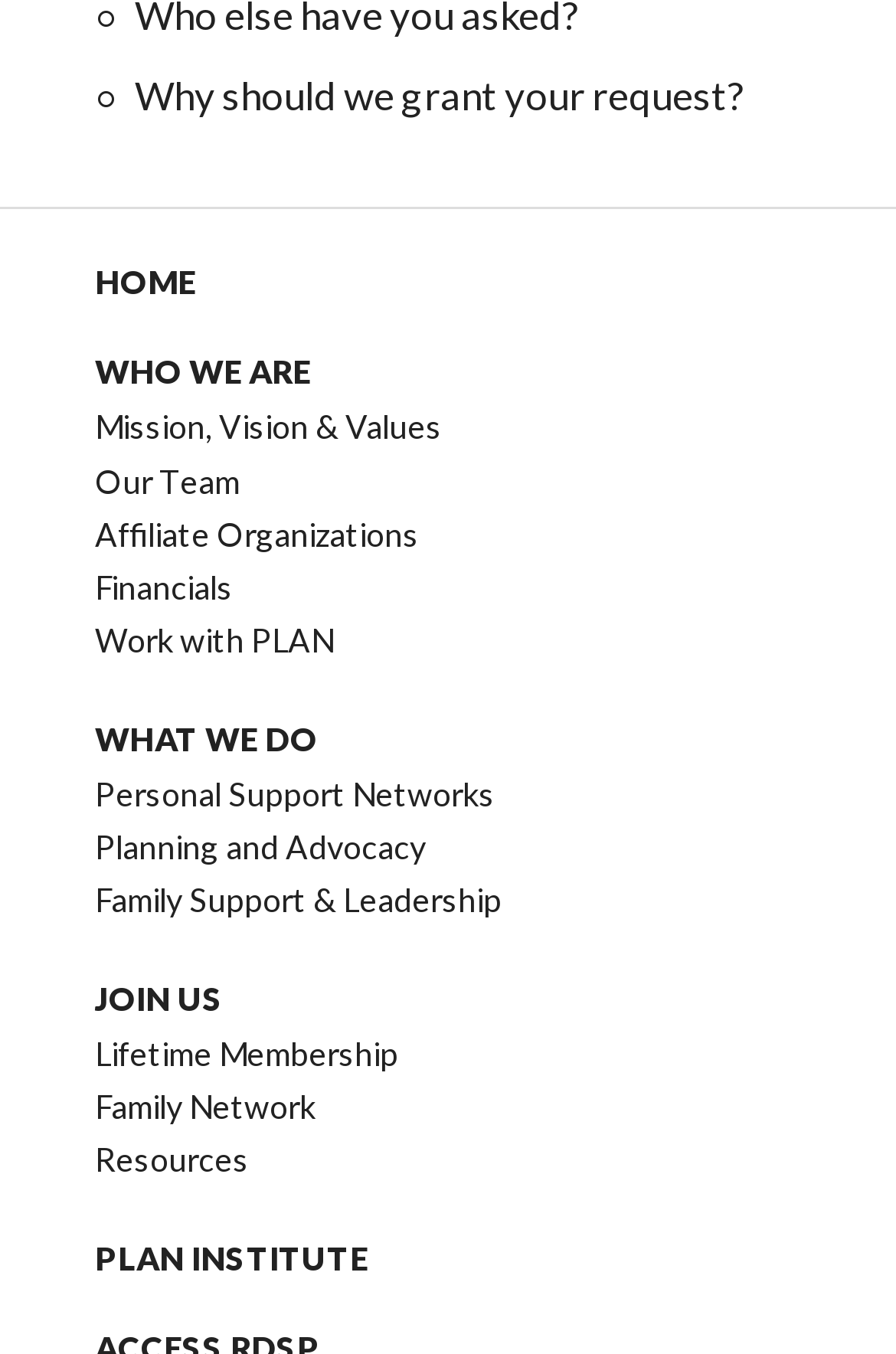What is the last link in the 'WHO WE ARE' section?
Refer to the image and give a detailed answer to the question.

By examining the links under the 'WHO WE ARE' section, I can see that the last link is 'Financials', which has a bounding box coordinate of [0.106, 0.419, 0.26, 0.447].